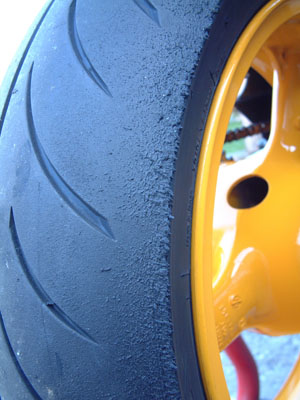Provide a thorough and detailed caption for the image.

The image showcases a close-up view of a high-performance motorcycle tire, prominently displaying its textured surface and tread patterns designed for optimal grip and handling. The tire features worn edges, indicating previous use and performance under various driving conditions, which is essential for racing or sport riding. Complementing the tire is a vibrant yellow rim, emphasizing the dynamic aesthetics often found in racing machinery. This composition exudes an energetic and competitive vibe, perfect for showcasing the spirit of high-speed motorsports.